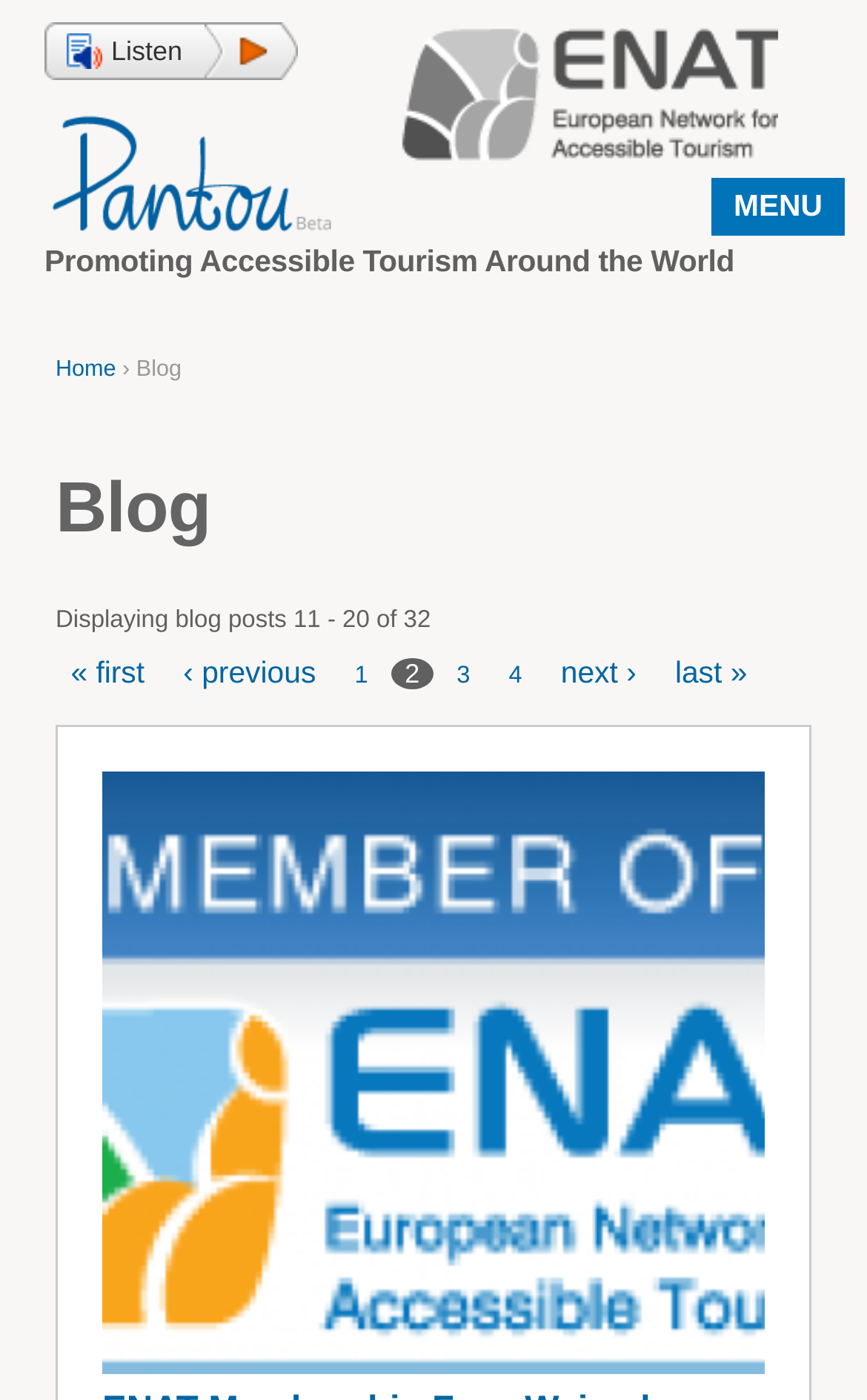Answer the question below using just one word or a short phrase: 
What is the logo above the navigation link?

ENAT logo